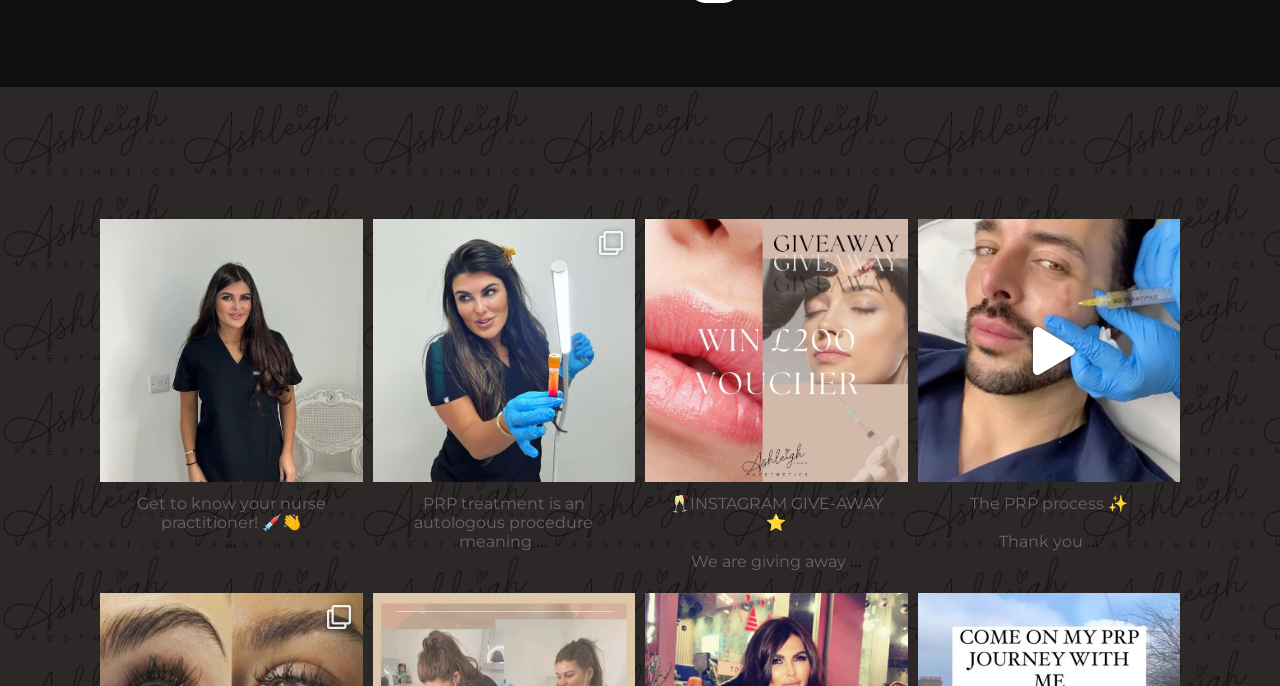Please locate the bounding box coordinates of the element's region that needs to be clicked to follow the instruction: "Participate in the Instagram give-away". The bounding box coordinates should be provided as four float numbers between 0 and 1, i.e., [left, top, right, bottom].

[0.664, 0.804, 0.673, 0.832]